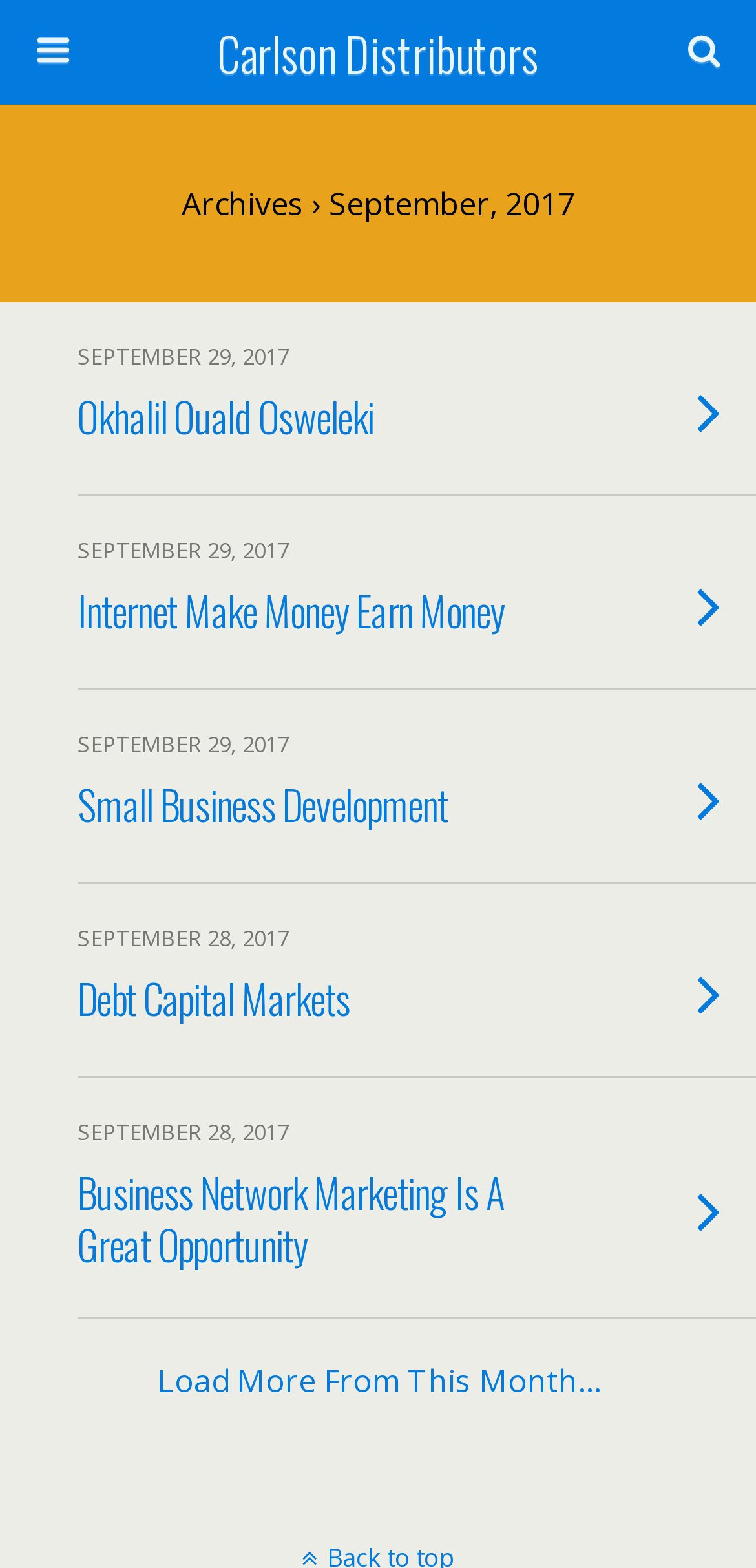Please answer the following question using a single word or phrase: 
Is the search box required?

No